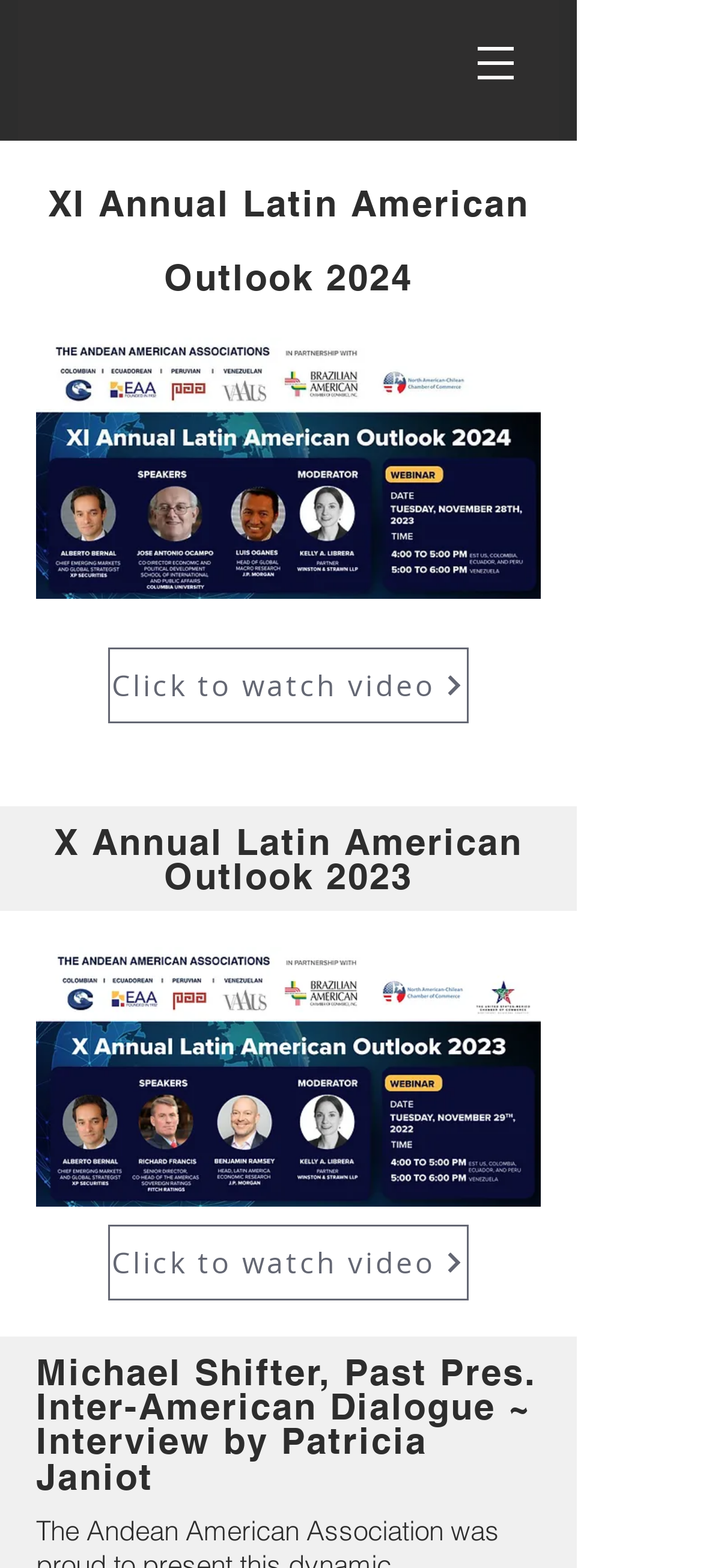What is the action of the button with a popup menu?
Give a one-word or short-phrase answer derived from the screenshot.

Site